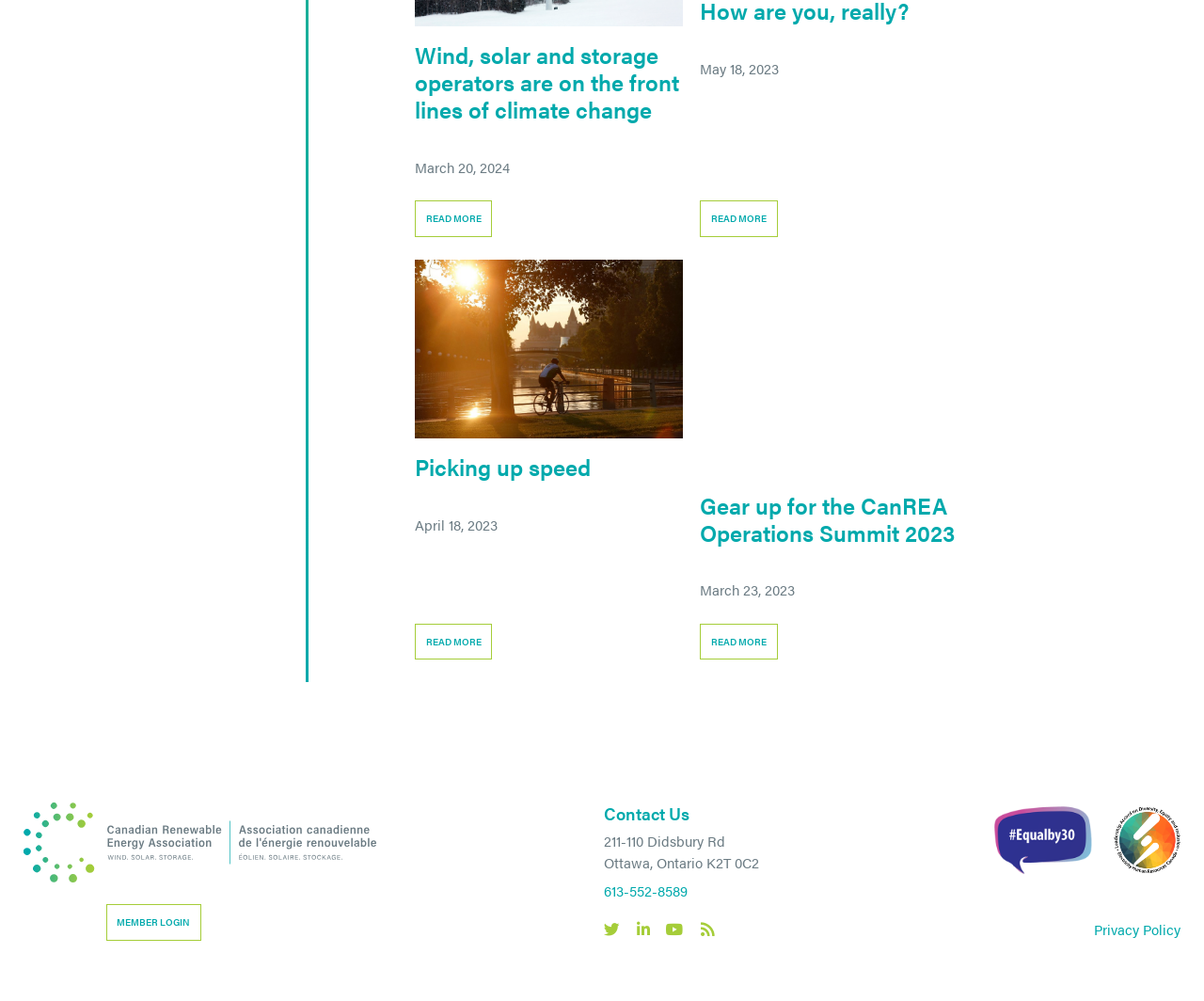Provide the bounding box coordinates of the UI element that matches the description: "Read More".

[0.581, 0.629, 0.646, 0.648]